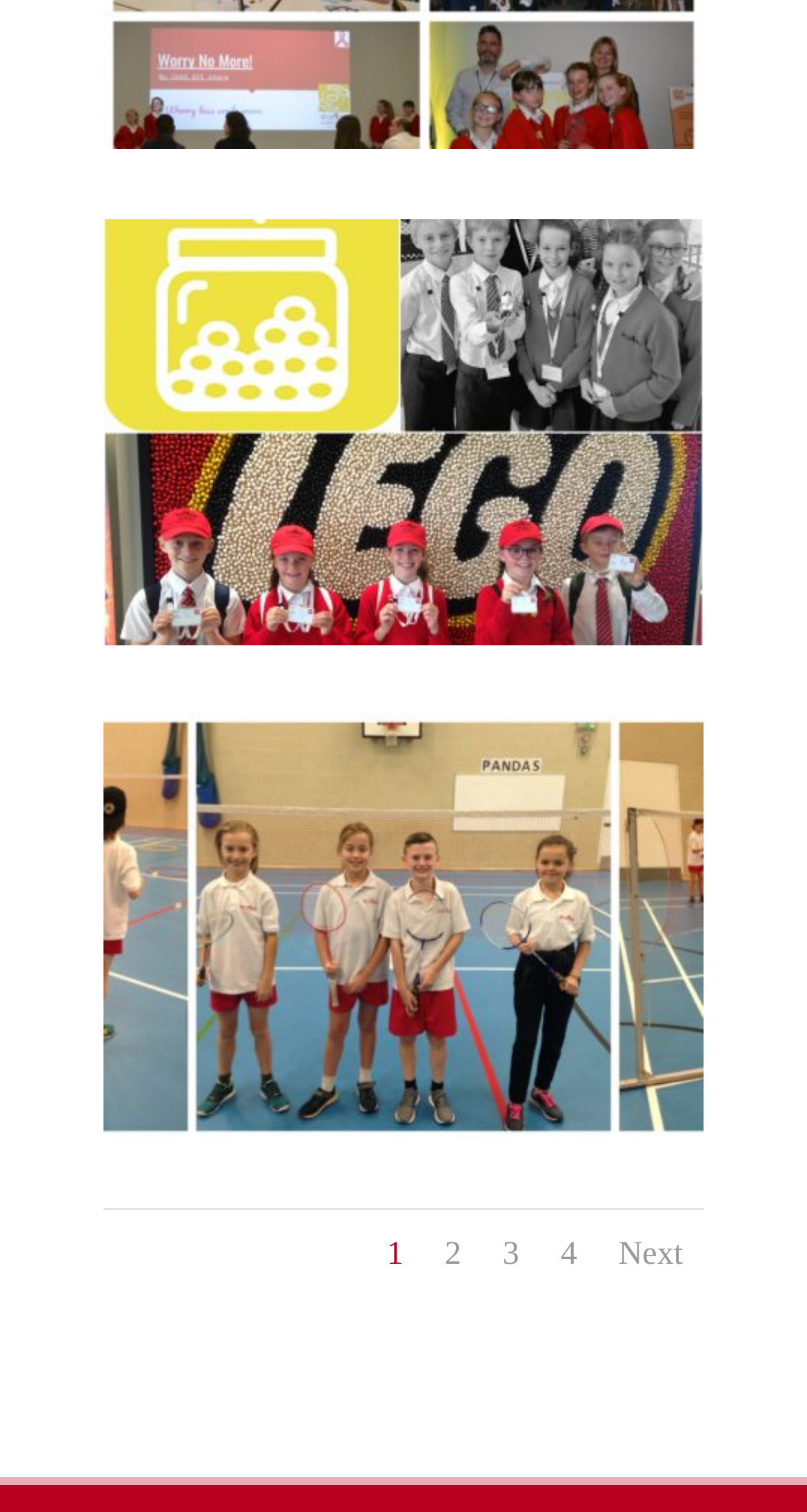Carefully observe the image and respond to the question with a detailed answer:
What is the position of the image?

The image has a bounding box with coordinates [0.128, 0.145, 0.872, 0.426] which indicates that it is centered horizontally on the webpage, and its vertical position is above the middle of the webpage.